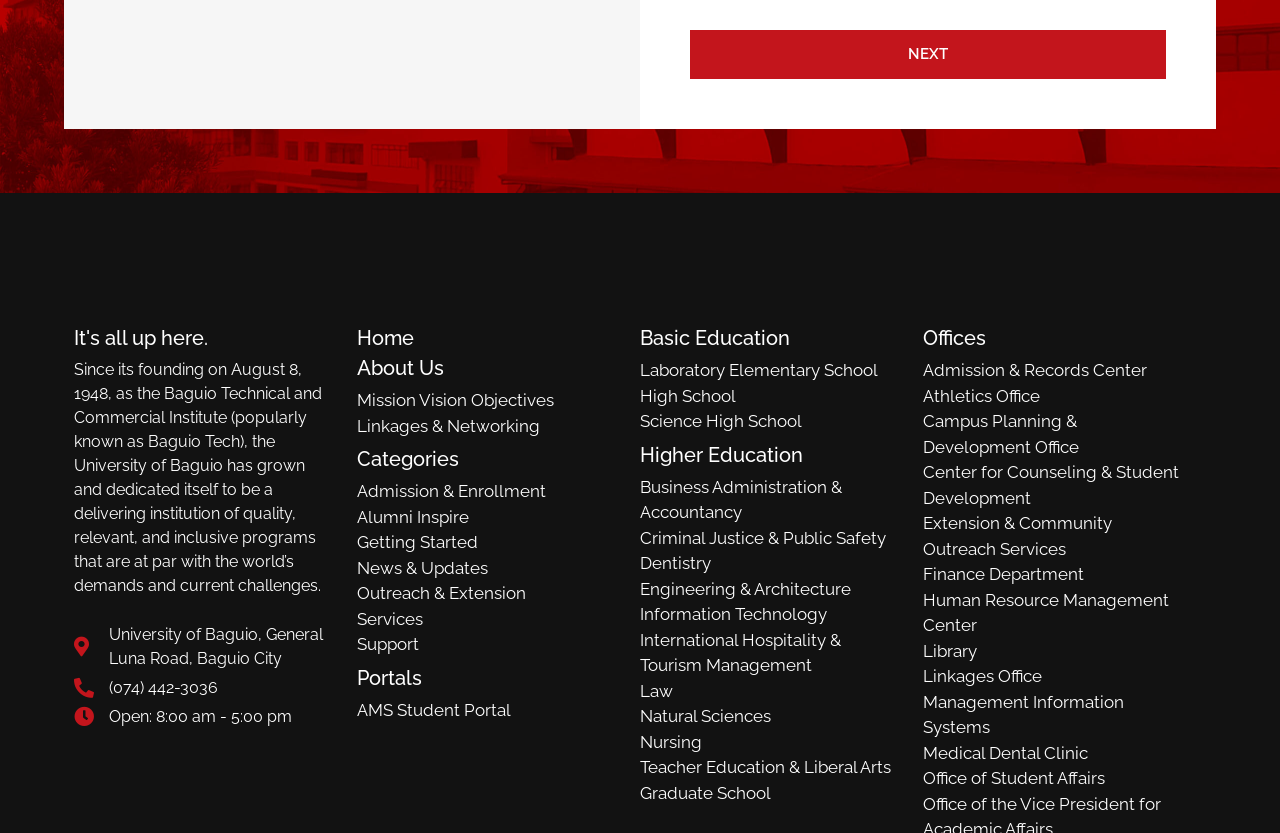Please study the image and answer the question comprehensively:
What is the name of the university?

I found the name of the university by looking at the StaticText element with the text 'University of Baguio, General Luna Road, Baguio City'.